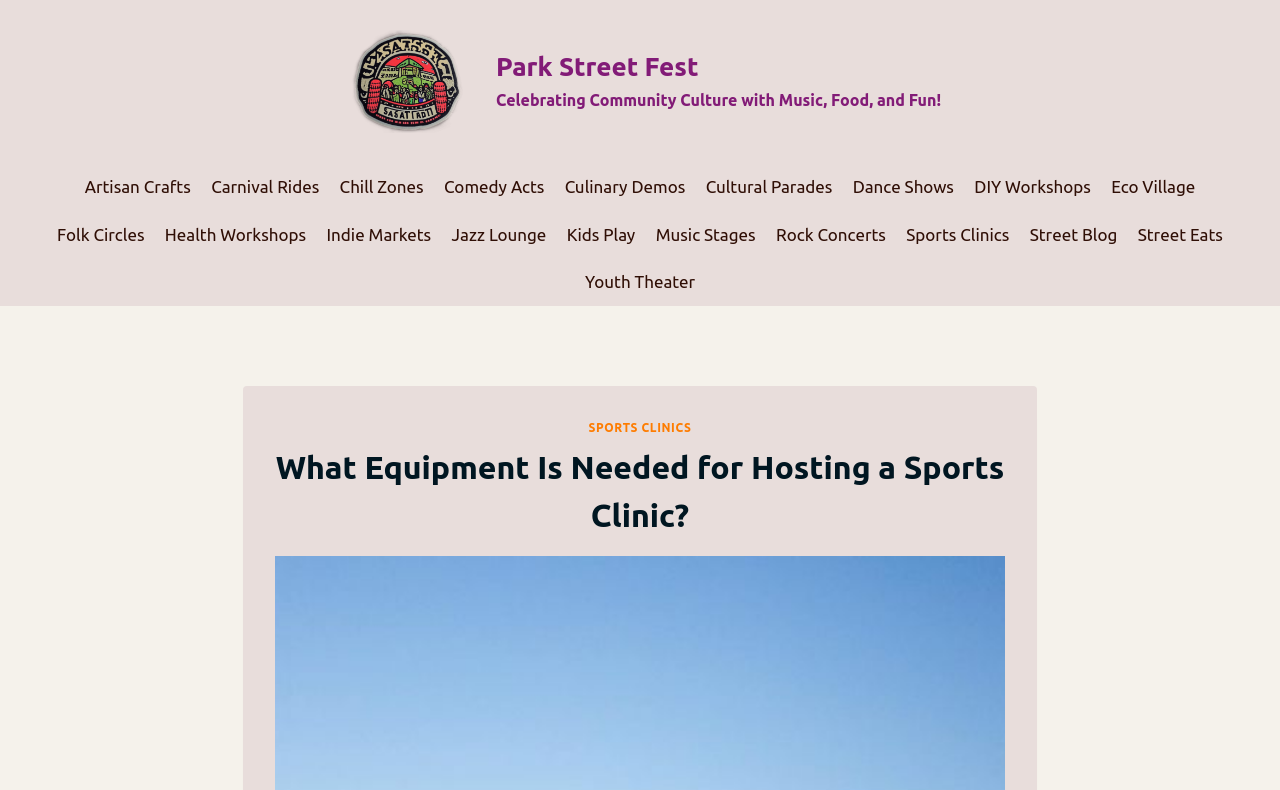Answer in one word or a short phrase: 
What is the topic of the current webpage?

Sports Clinics